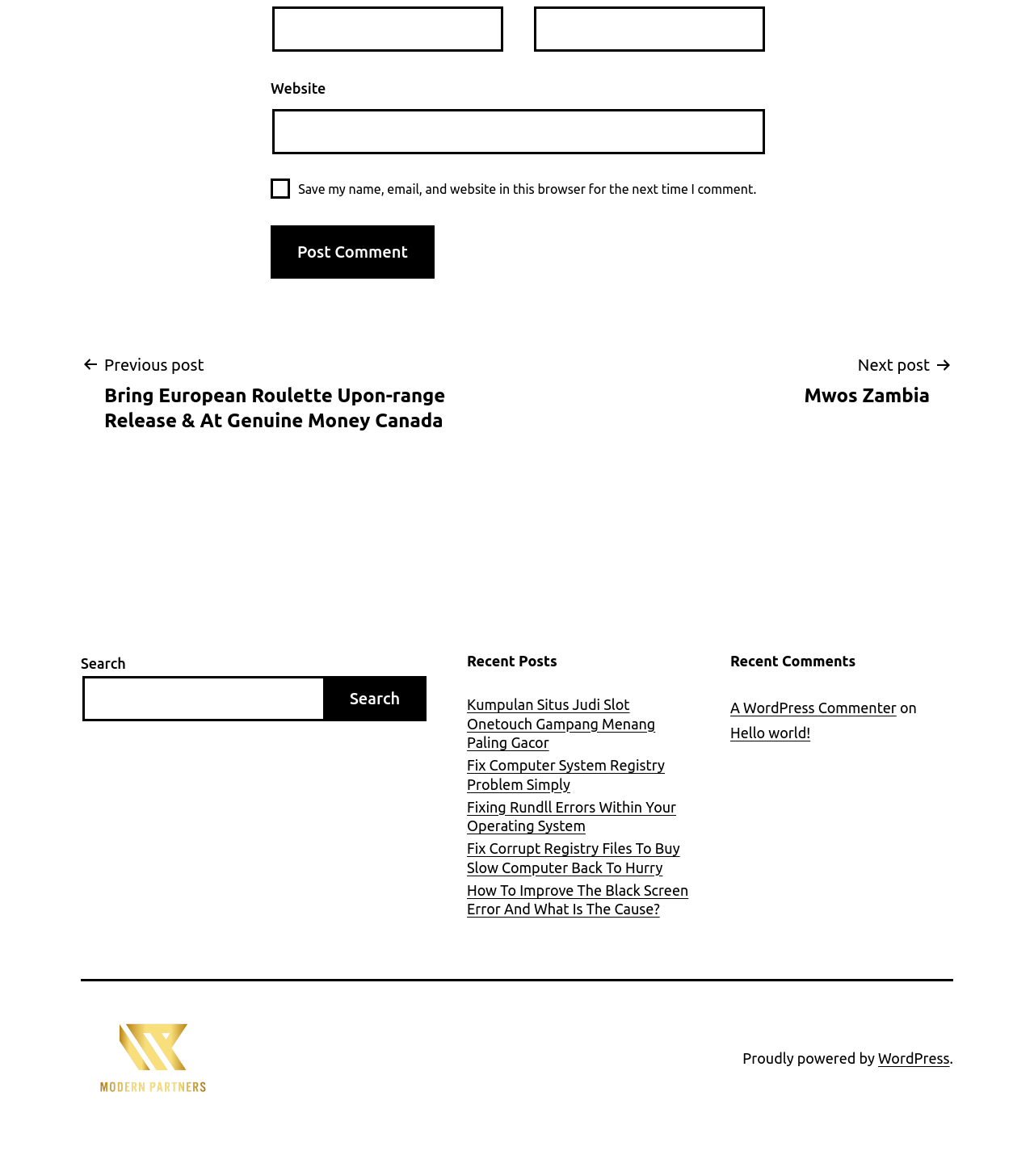From the given element description: "Search", find the bounding box for the UI element. Provide the coordinates as four float numbers between 0 and 1, in the order [left, top, right, bottom].

[0.312, 0.575, 0.413, 0.613]